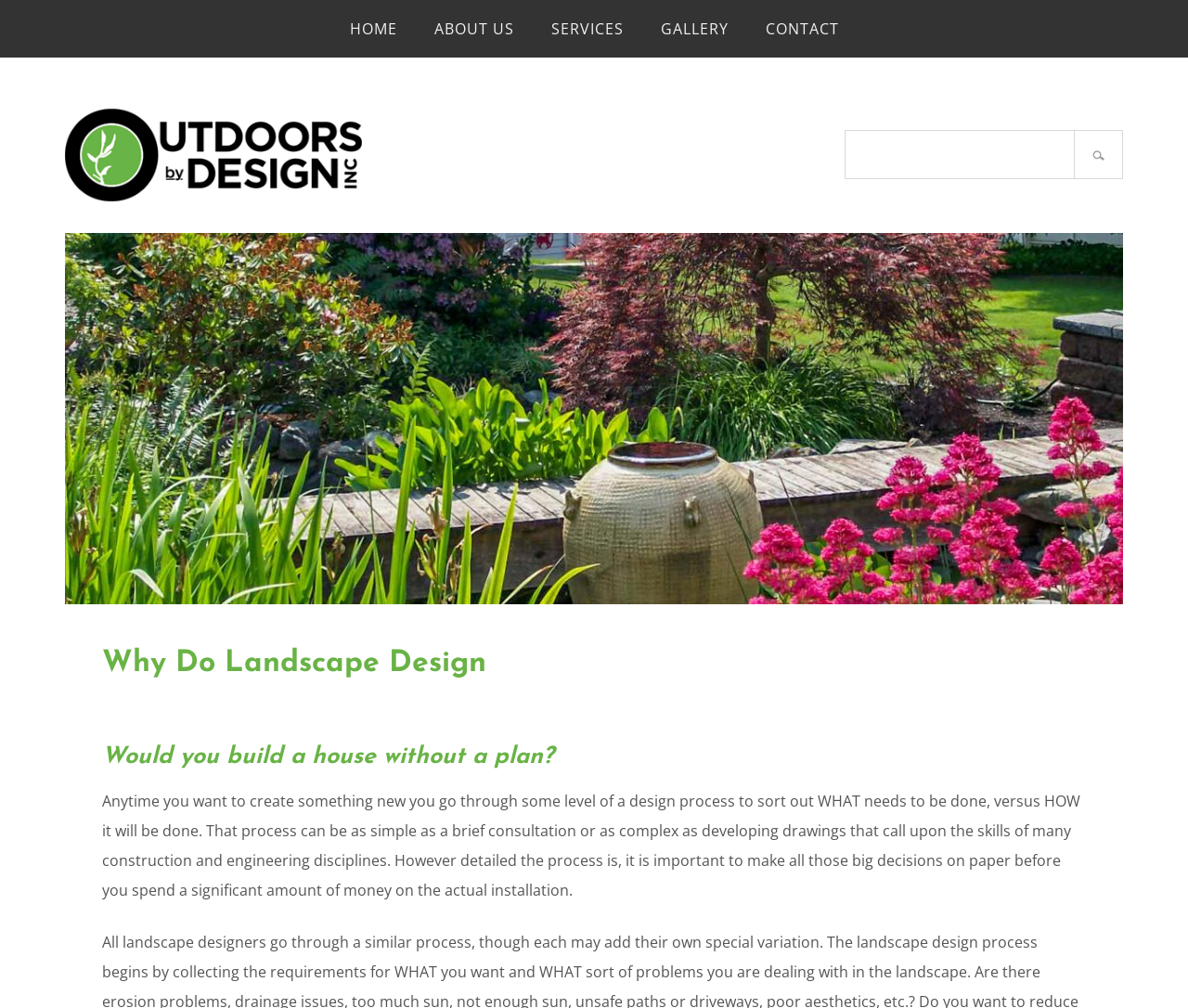Use a single word or phrase to respond to the question:
What is the function of the search box?

To search the site